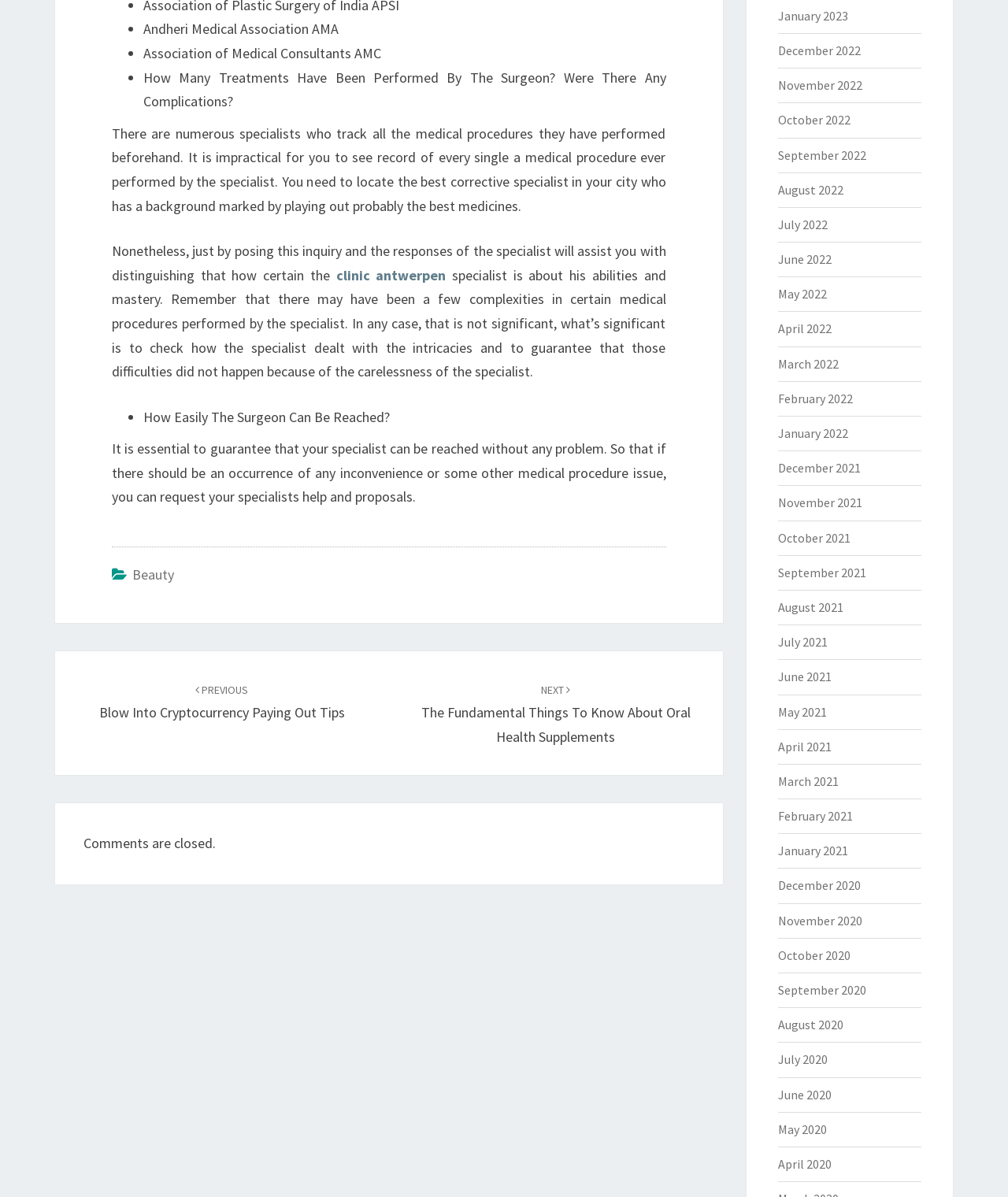Please indicate the bounding box coordinates for the clickable area to complete the following task: "Click on the link 'clinic antwerpen'". The coordinates should be specified as four float numbers between 0 and 1, i.e., [left, top, right, bottom].

[0.333, 0.222, 0.442, 0.237]